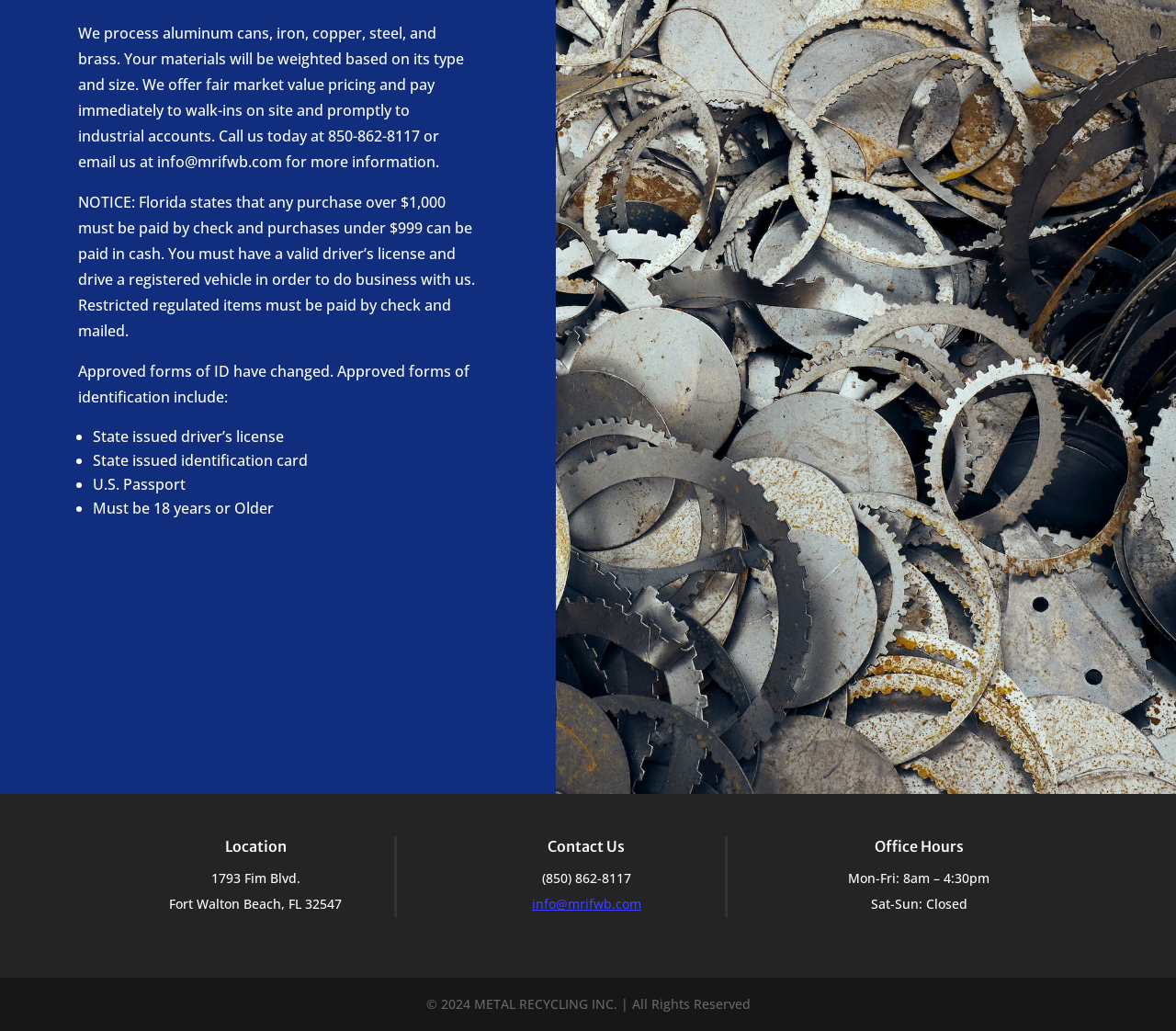Identify the bounding box for the given UI element using the description provided. Coordinates should be in the format (top-left x, top-left y, bottom-right x, bottom-right y) and must be between 0 and 1. Here is the description: info@mrifwb.com

[0.452, 0.868, 0.545, 0.885]